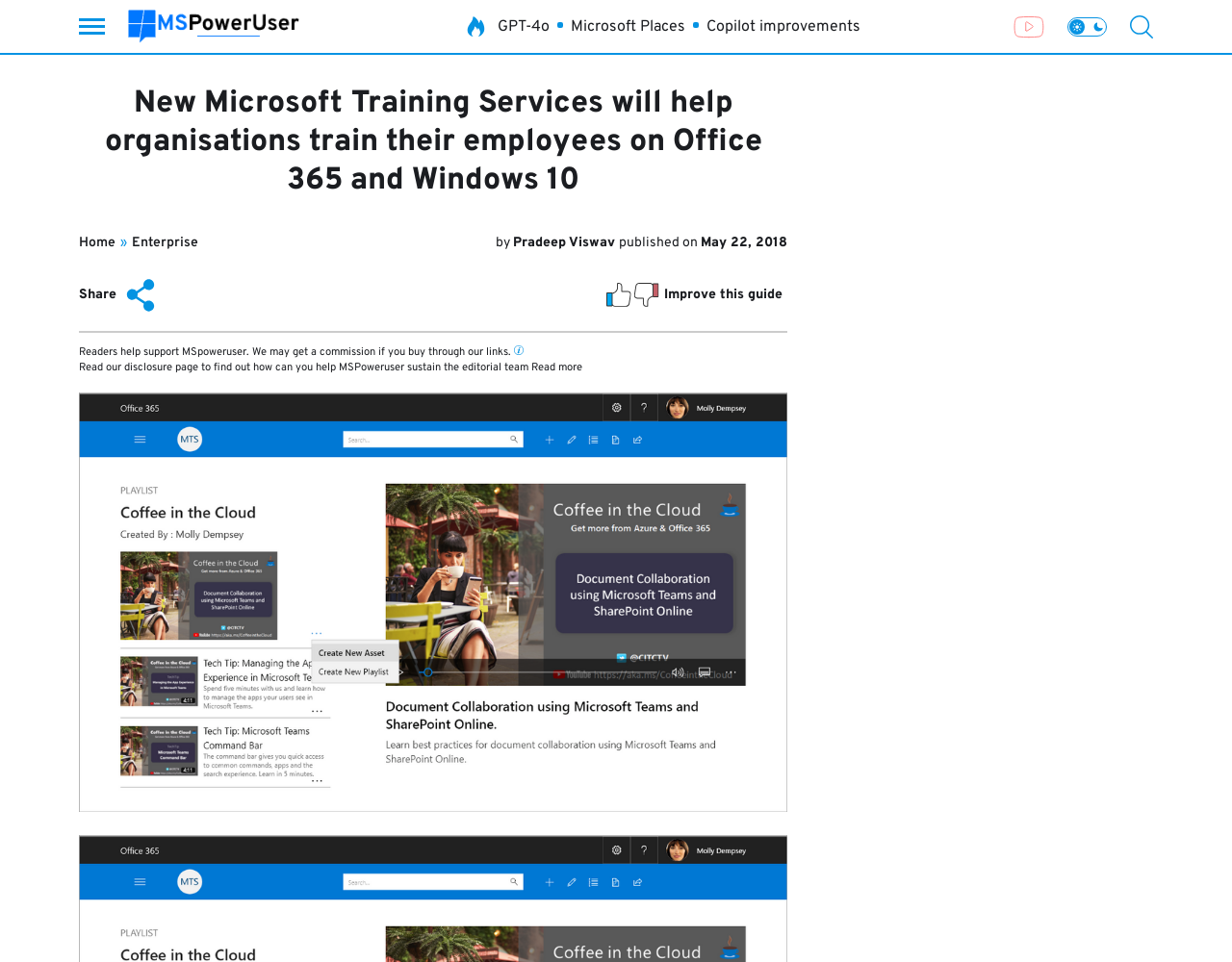What is the orientation of the separator?
Give a one-word or short phrase answer based on the image.

horizontal